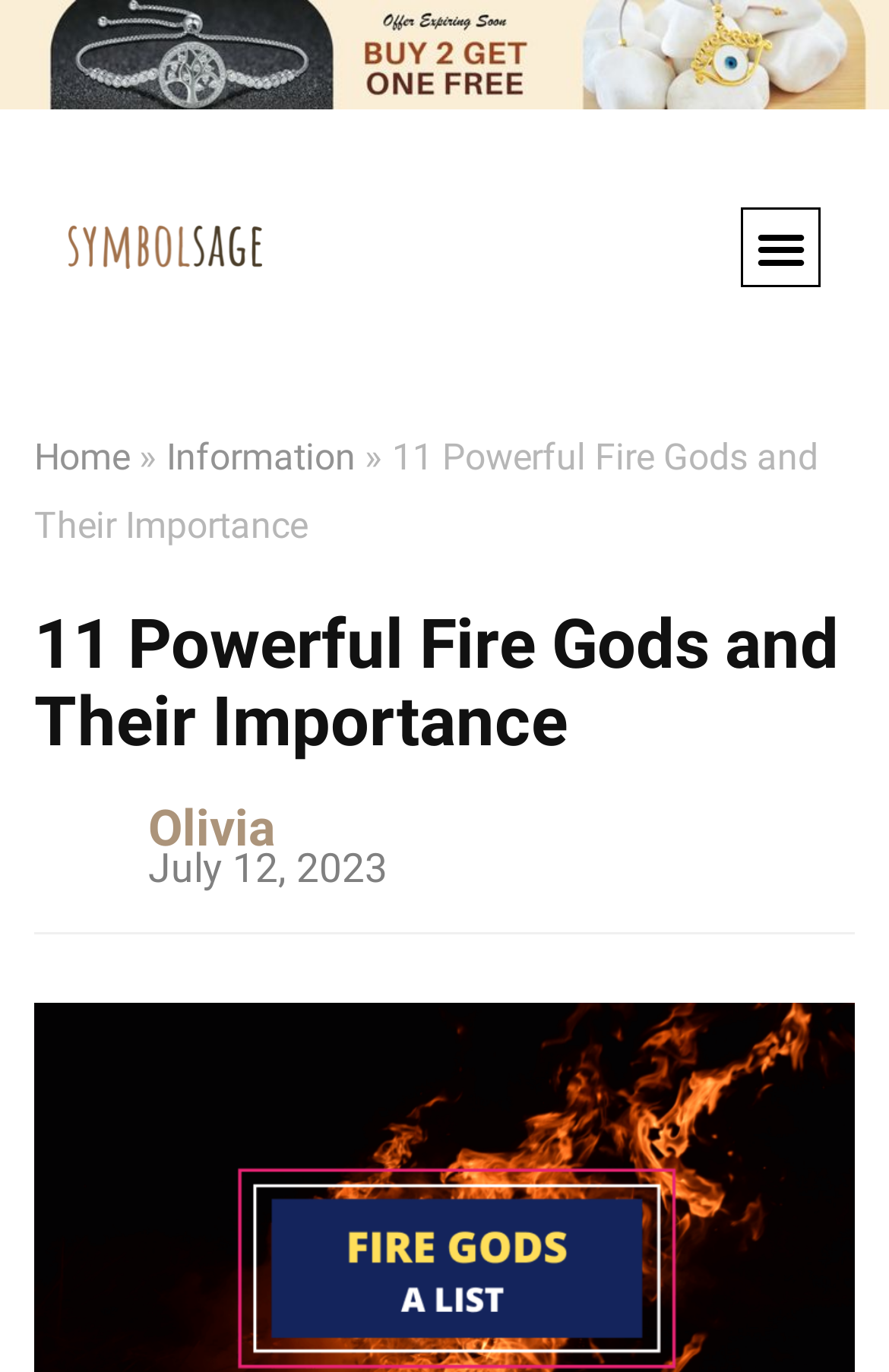Provide a brief response using a word or short phrase to this question:
What is the name of the author of the latest article?

Olivia